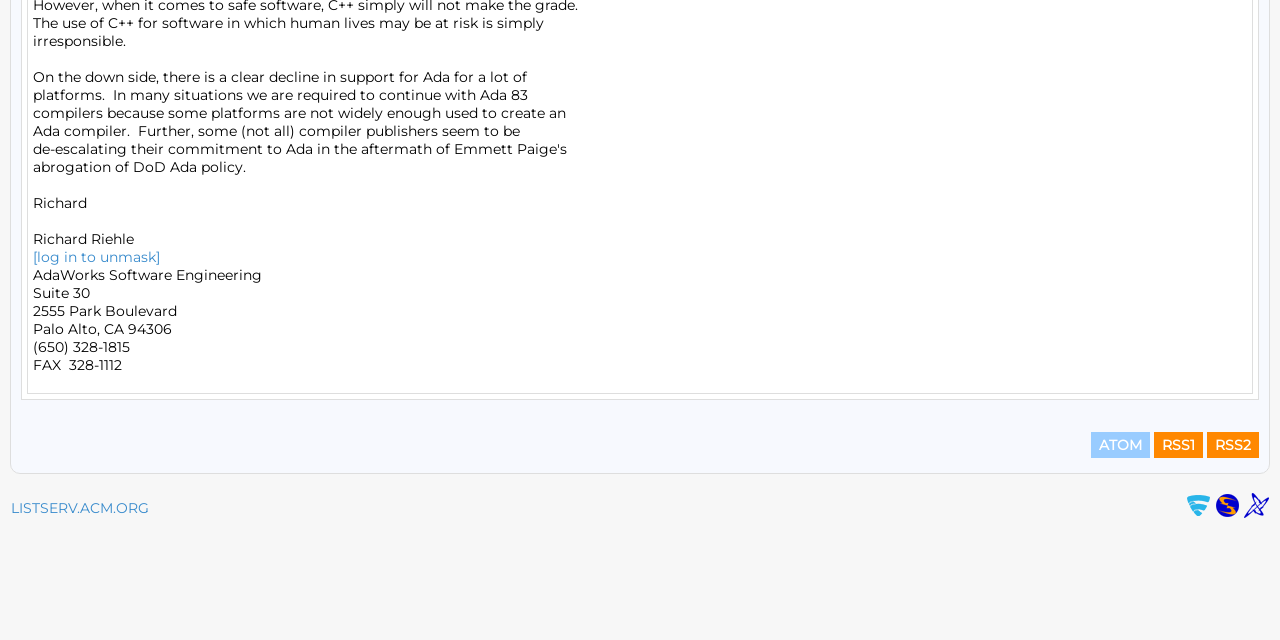Please provide the bounding box coordinates for the UI element as described: "[log in to unmask]". The coordinates must be four floats between 0 and 1, represented as [left, top, right, bottom].

[0.026, 0.388, 0.125, 0.416]